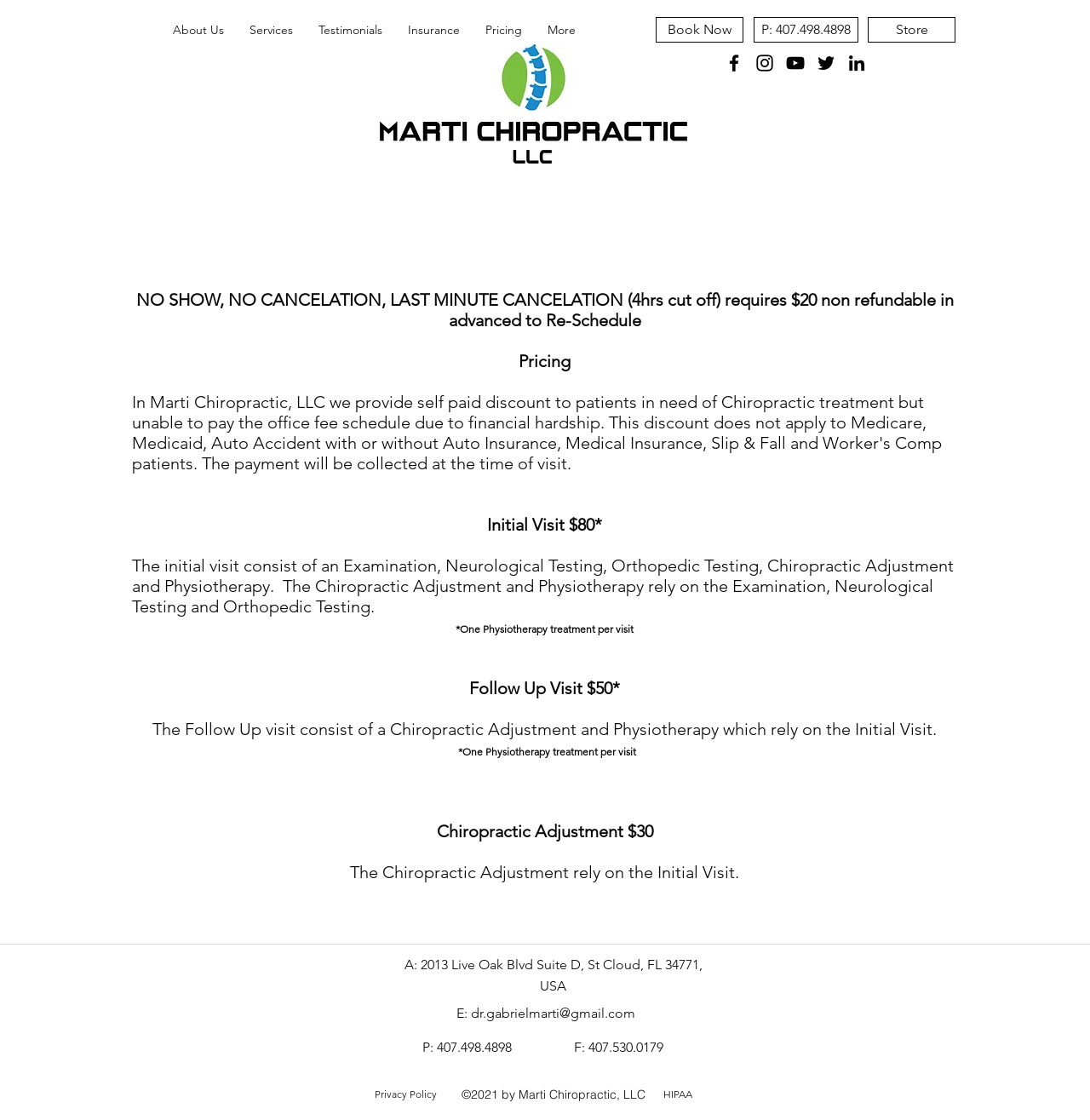What is the address of Marti Chiropractic?
Give a detailed and exhaustive answer to the question.

I found the address by looking at the contact information section at the bottom of the page, where I saw a static text element with the address listed.